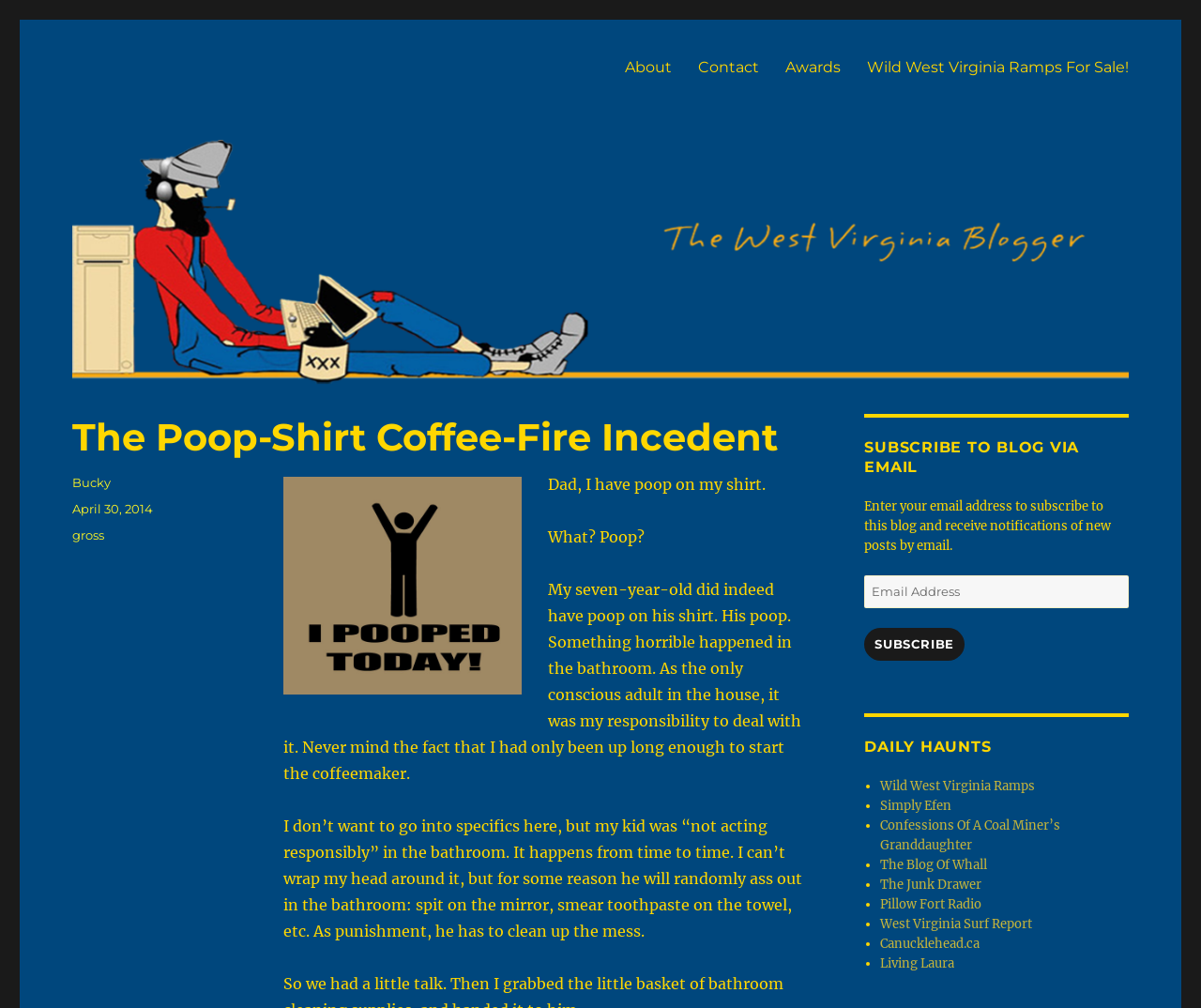Identify the bounding box coordinates of the area you need to click to perform the following instruction: "Click the 'About' link in the primary menu".

[0.509, 0.047, 0.57, 0.086]